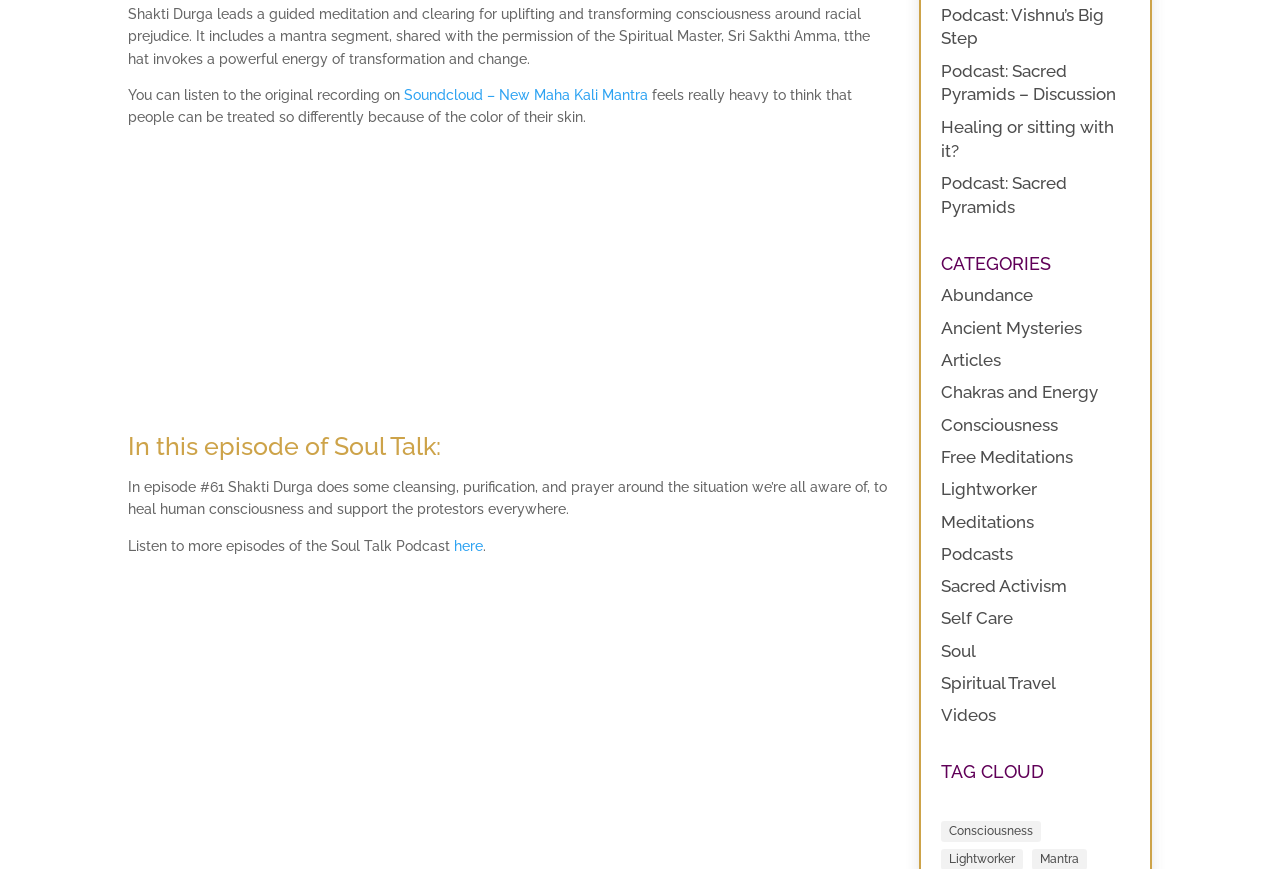Find the bounding box coordinates of the UI element according to this description: "Podcast: Vishnu’s Big Step".

[0.735, 0.005, 0.863, 0.056]